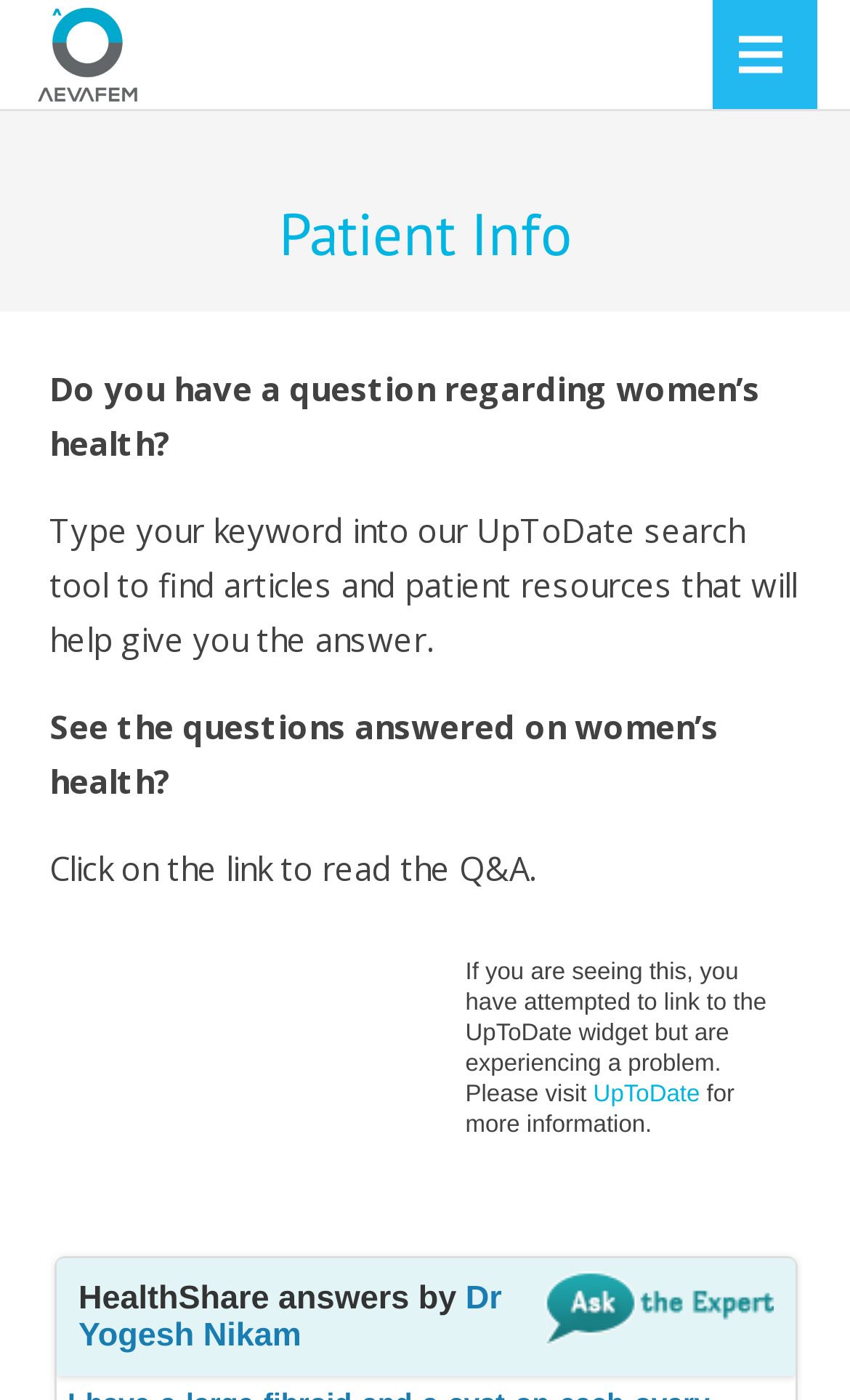Answer with a single word or phrase: 
What is the alternative source of information if the UpToDate widget is not working?

UpToDate website